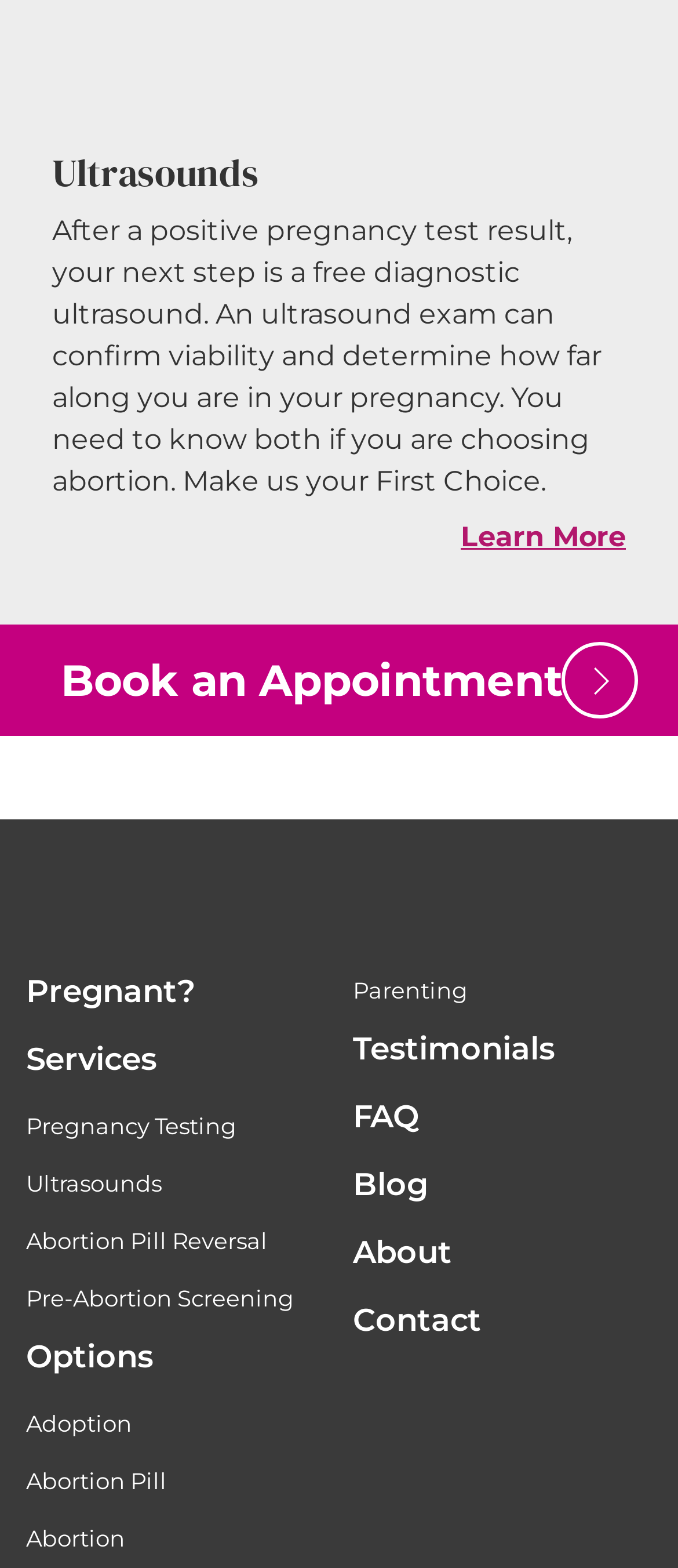Locate the bounding box coordinates of the clickable region to complete the following instruction: "Learn more about pregnancy services."

[0.679, 0.332, 0.923, 0.353]